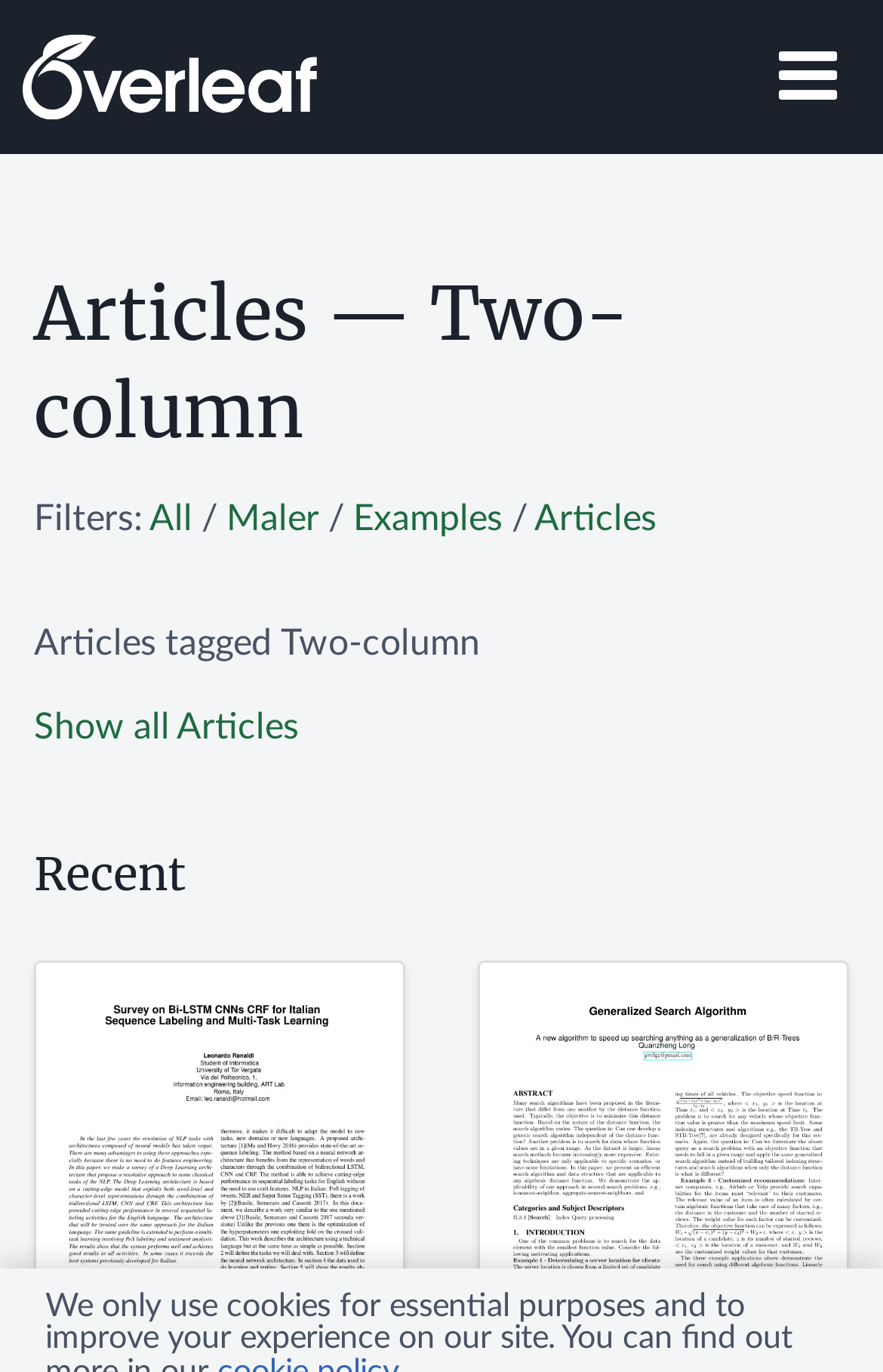How many filters are available?
Examine the image and give a concise answer in one word or a short phrase.

At least 4